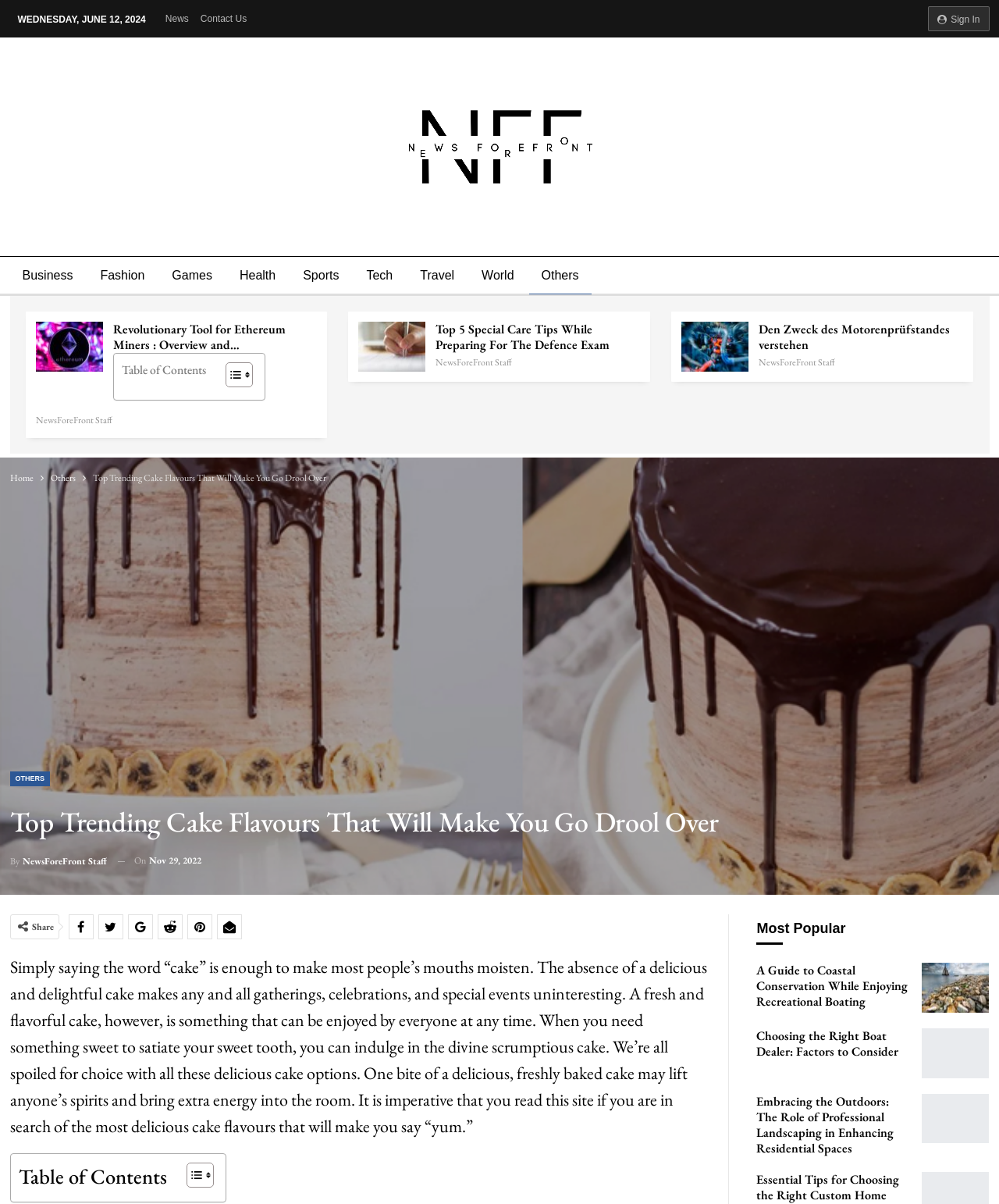What is the purpose of the button with two images?
Look at the screenshot and respond with a single word or phrase.

Toggle Table of Content